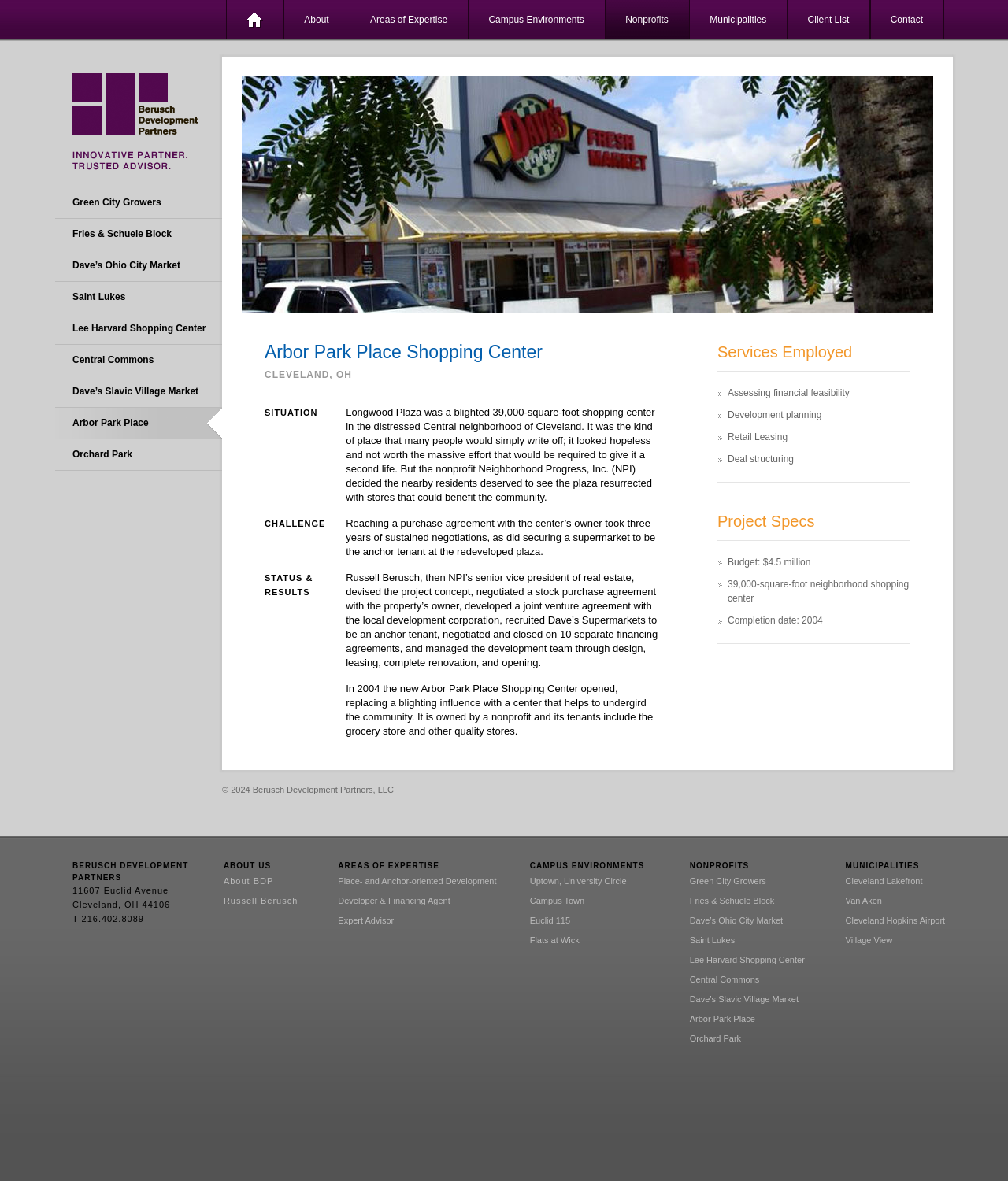Identify the bounding box for the given UI element using the description provided. Coordinates should be in the format (top-left x, top-left y, bottom-right x, bottom-right y) and must be between 0 and 1. Here is the description: Van Aken

[0.839, 0.759, 0.875, 0.767]